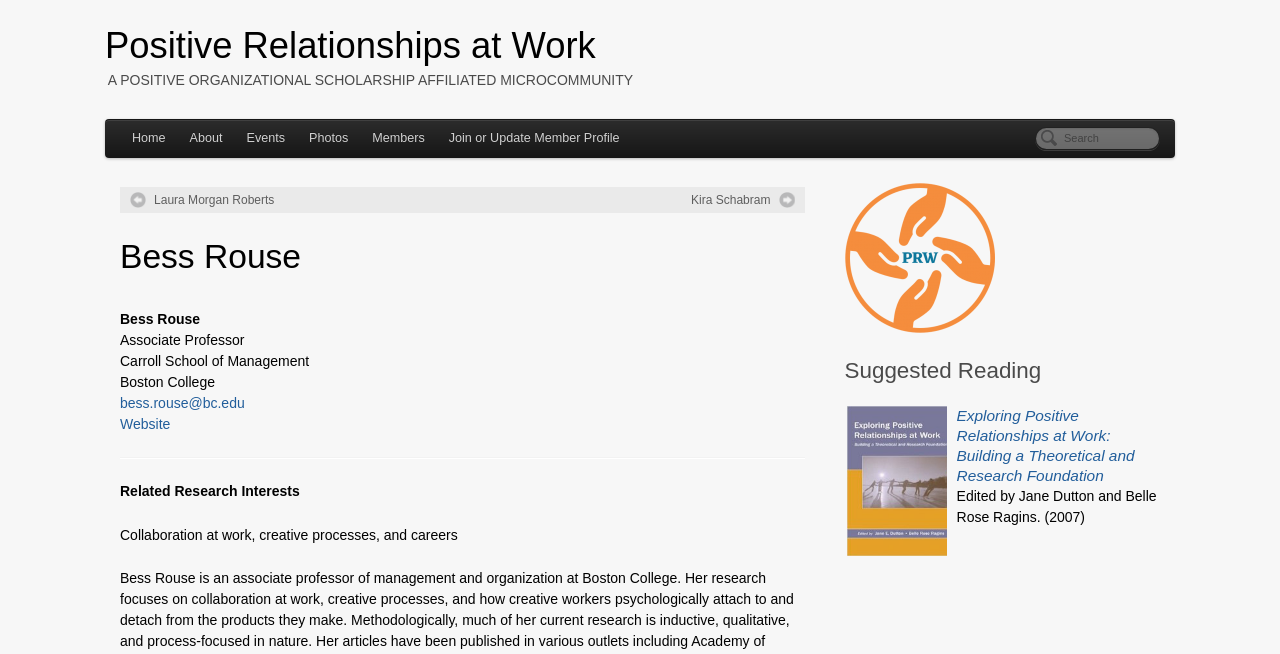What is the email address of Bess Rouse?
Offer a detailed and exhaustive answer to the question.

I found the answer by looking at the link element 'bess.rouse@bc.edu' which is vertically close to the heading element 'Bess Rouse'.